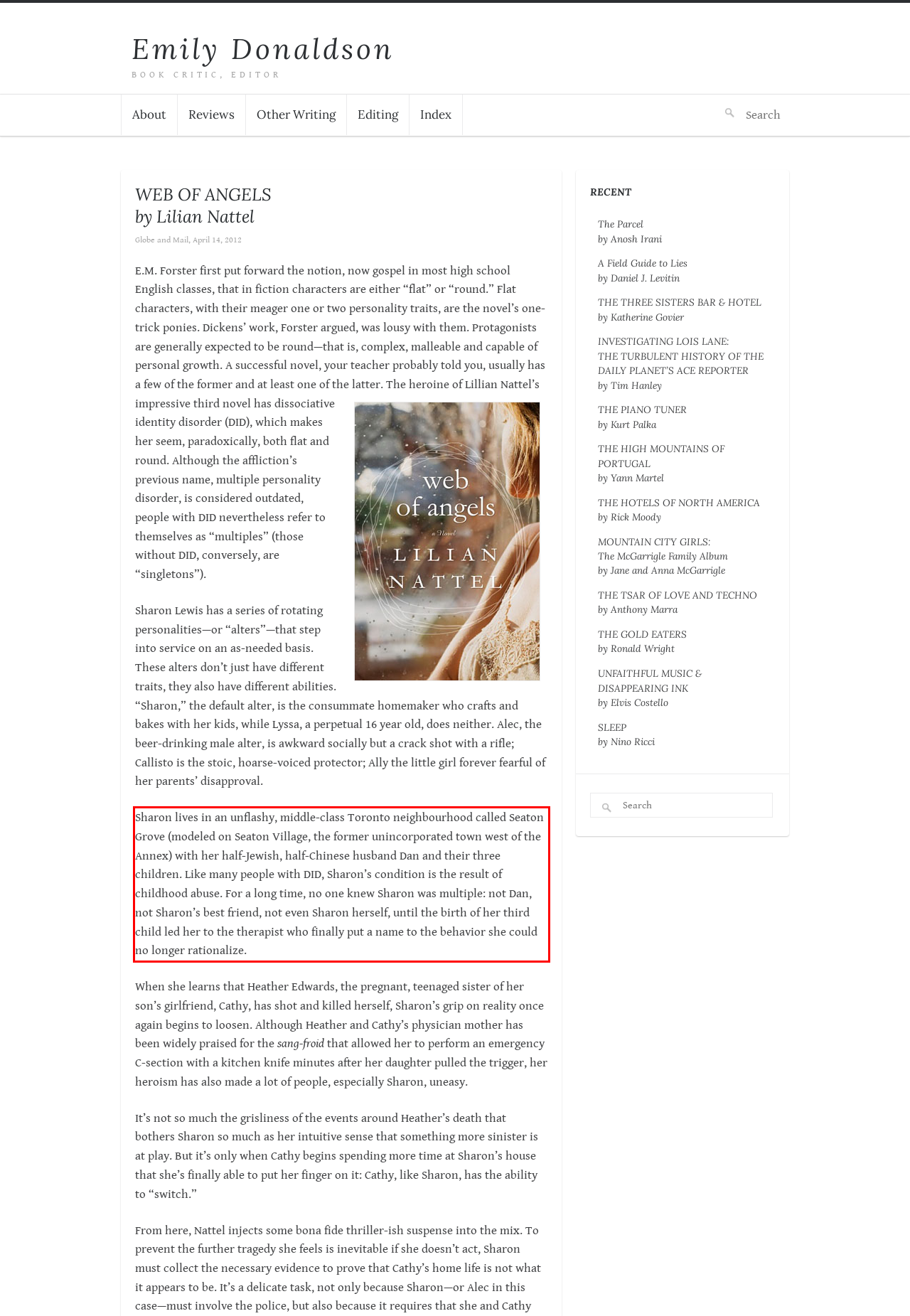Given a webpage screenshot, identify the text inside the red bounding box using OCR and extract it.

Sharon lives in an unflashy, middle-class Toronto neighbourhood called Seaton Grove (modeled on Seaton Village, the former unincorporated town west of the Annex) with her half-Jewish, half-Chinese husband Dan and their three children. Like many people with DID, Sharon’s condition is the result of childhood abuse. For a long time, no one knew Sharon was multiple: not Dan, not Sharon’s best friend, not even Sharon herself, until the birth of her third child led her to the therapist who finally put a name to the behavior she could no longer rationalize.